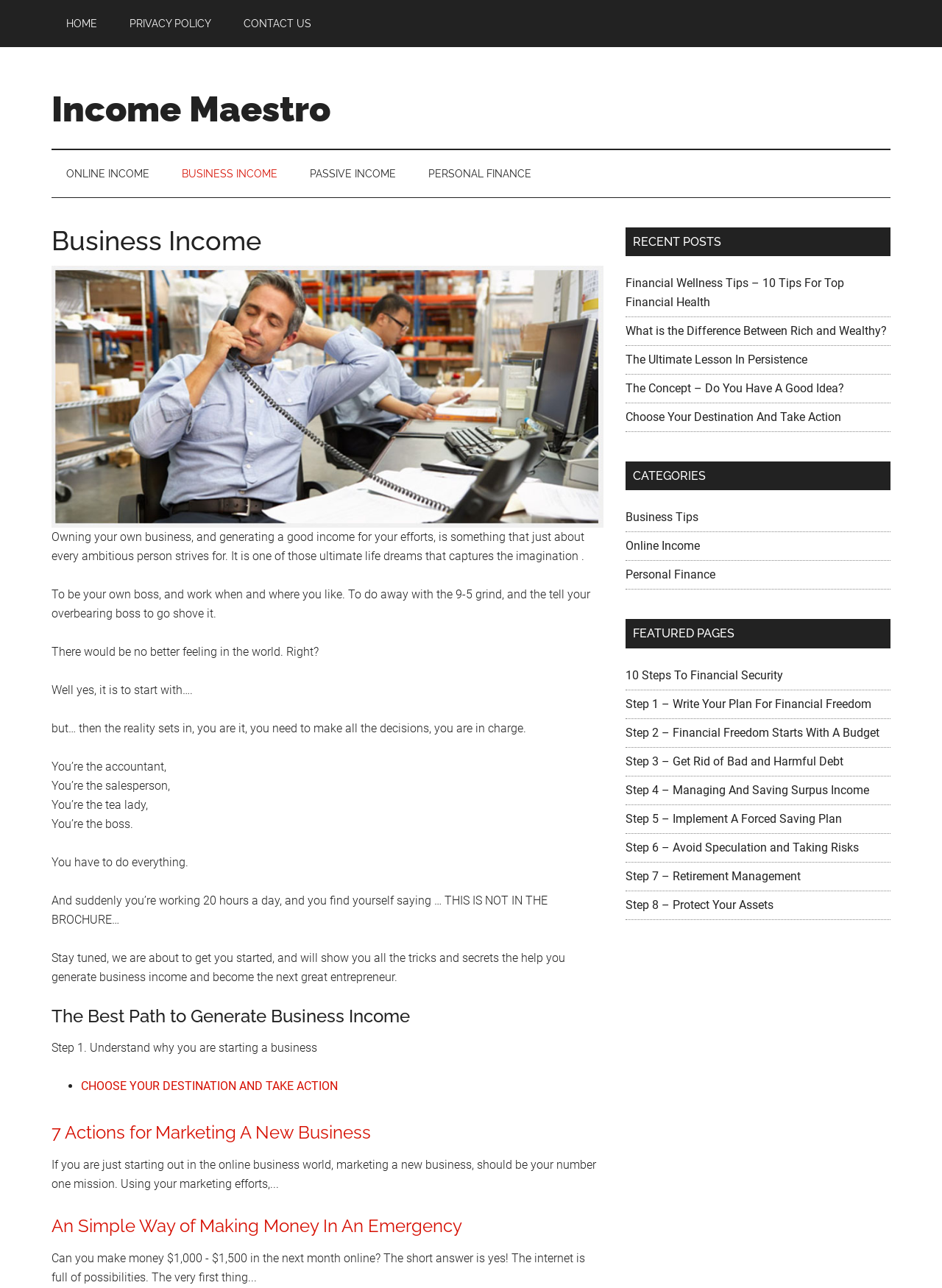Please identify the coordinates of the bounding box that should be clicked to fulfill this instruction: "View Financial Wellness Tips".

[0.664, 0.214, 0.896, 0.24]